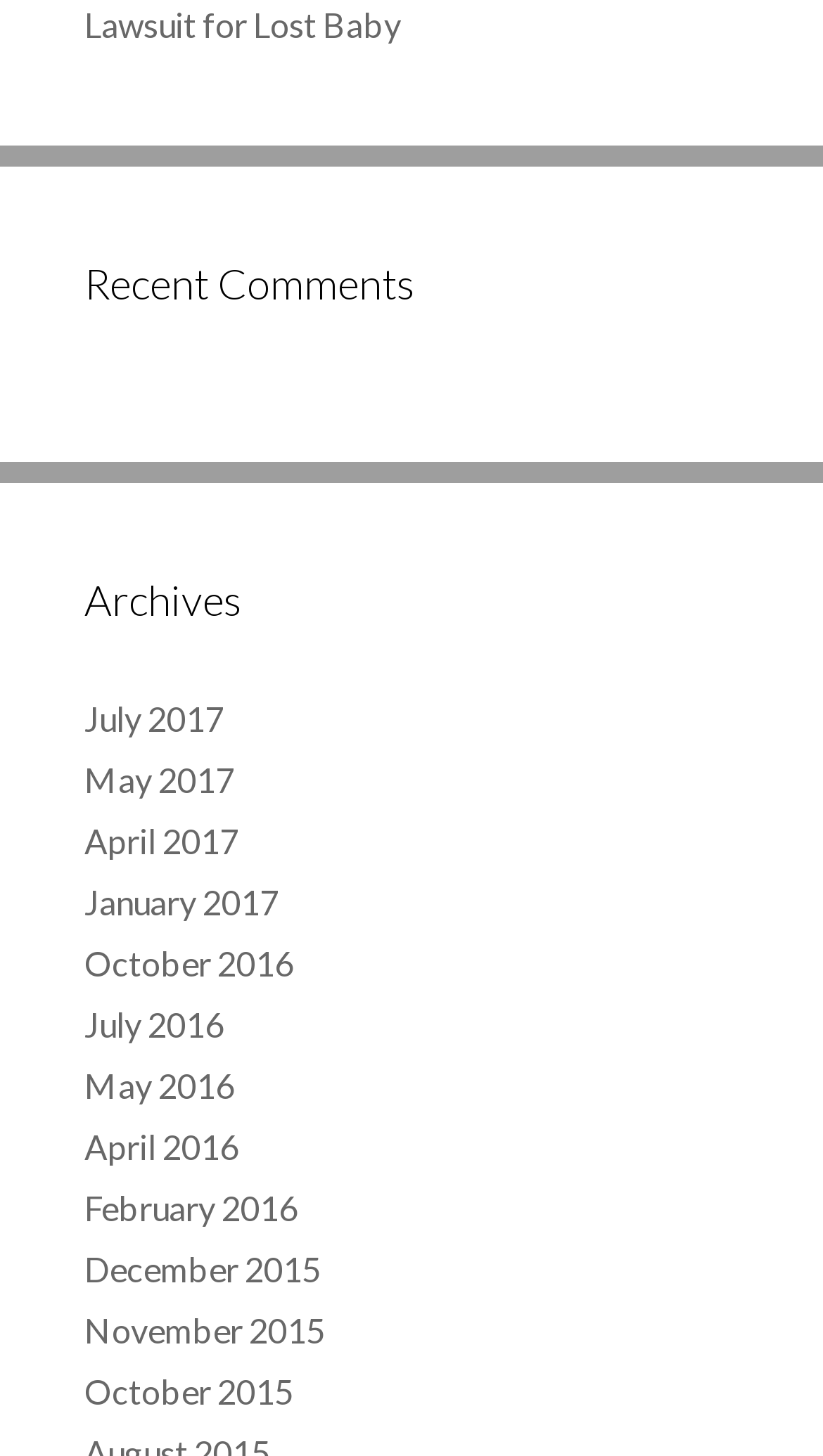Give a one-word or phrase response to the following question: How many links are there under the 'Recent Comments' heading?

0